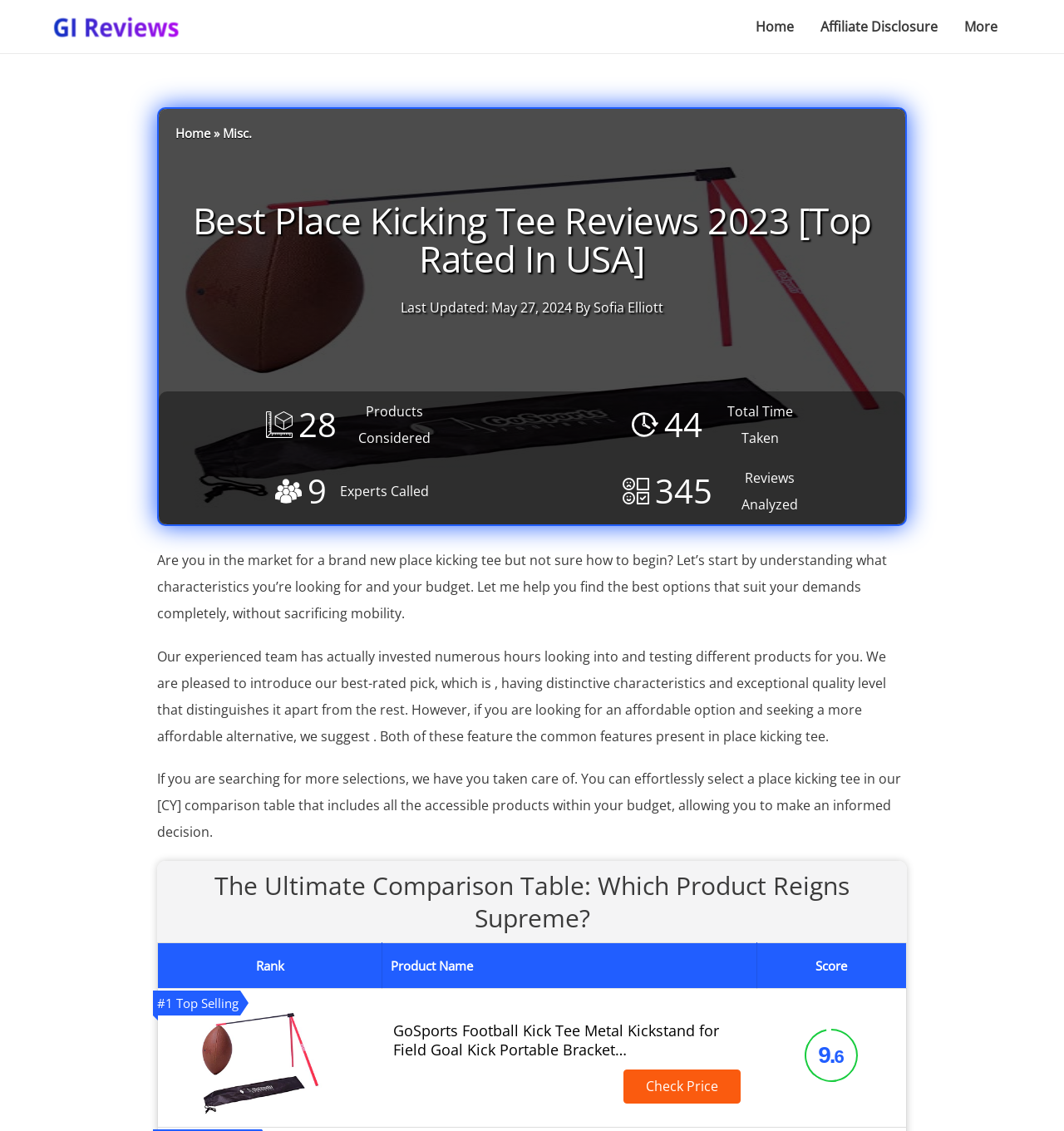Find the bounding box coordinates of the element's region that should be clicked in order to follow the given instruction: "View the 'Best Place Kicking Tee Reviews 2023 [Top Rated In USA]' heading". The coordinates should consist of four float numbers between 0 and 1, i.e., [left, top, right, bottom].

[0.165, 0.178, 0.835, 0.245]